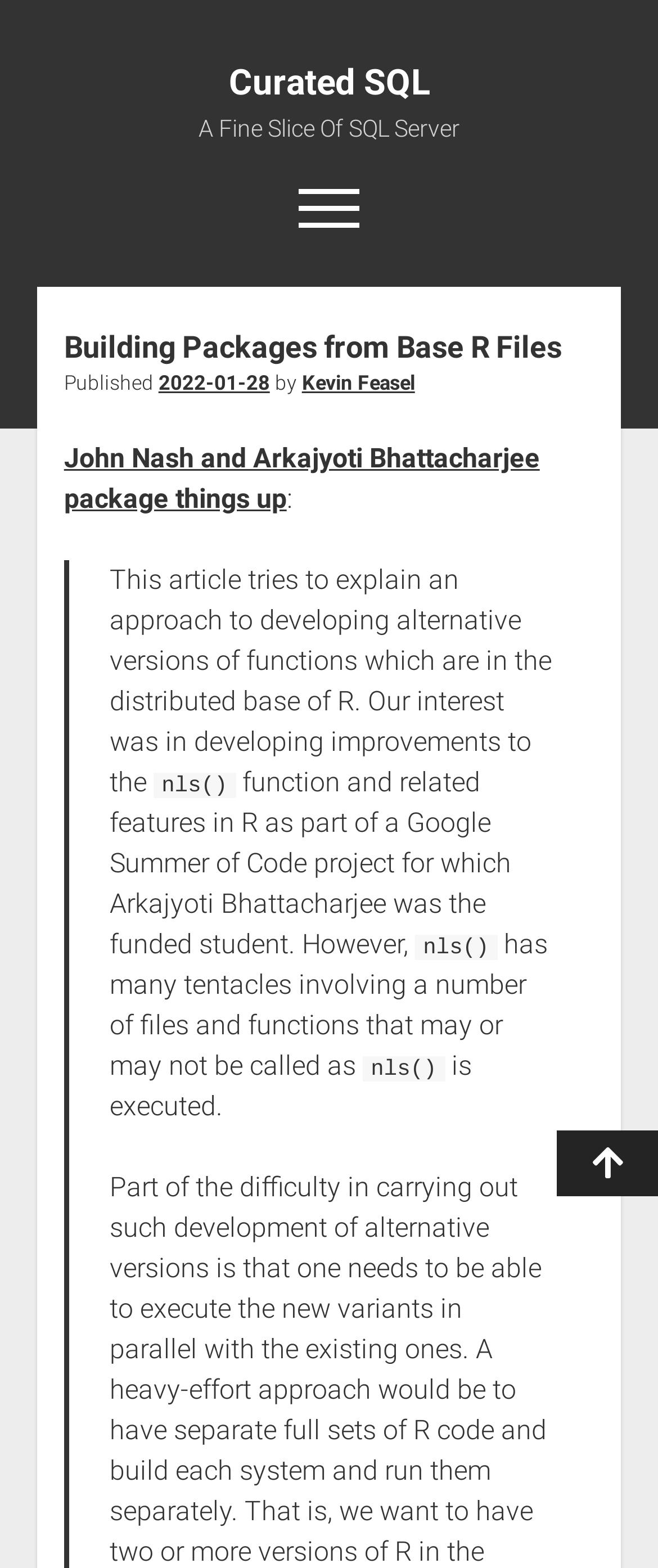Please find and give the text of the main heading on the webpage.

Building Packages from Base R Files